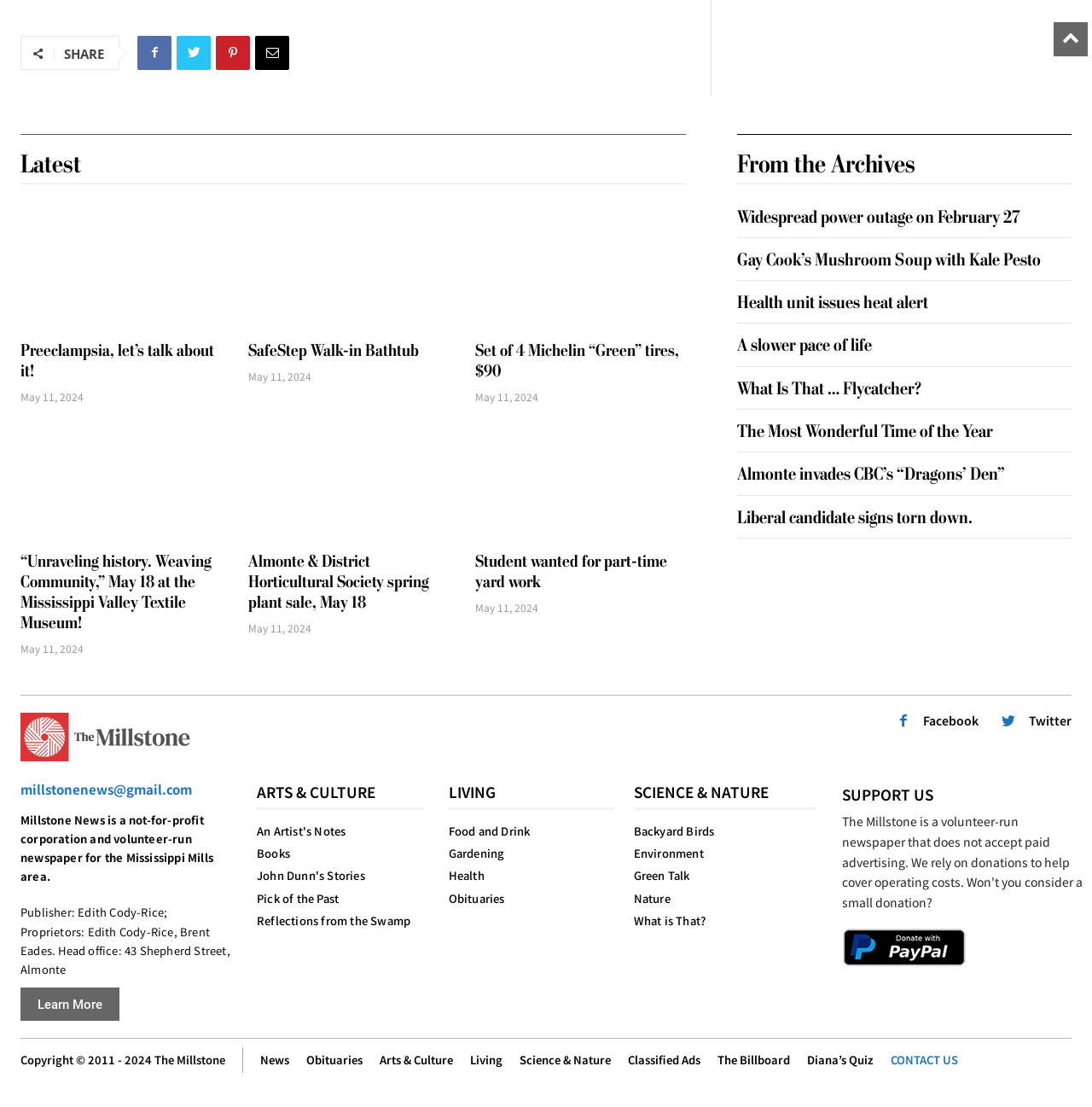Determine the bounding box coordinates of the clickable region to follow the instruction: "Learn more about Millstone News".

[0.019, 0.892, 0.109, 0.922]